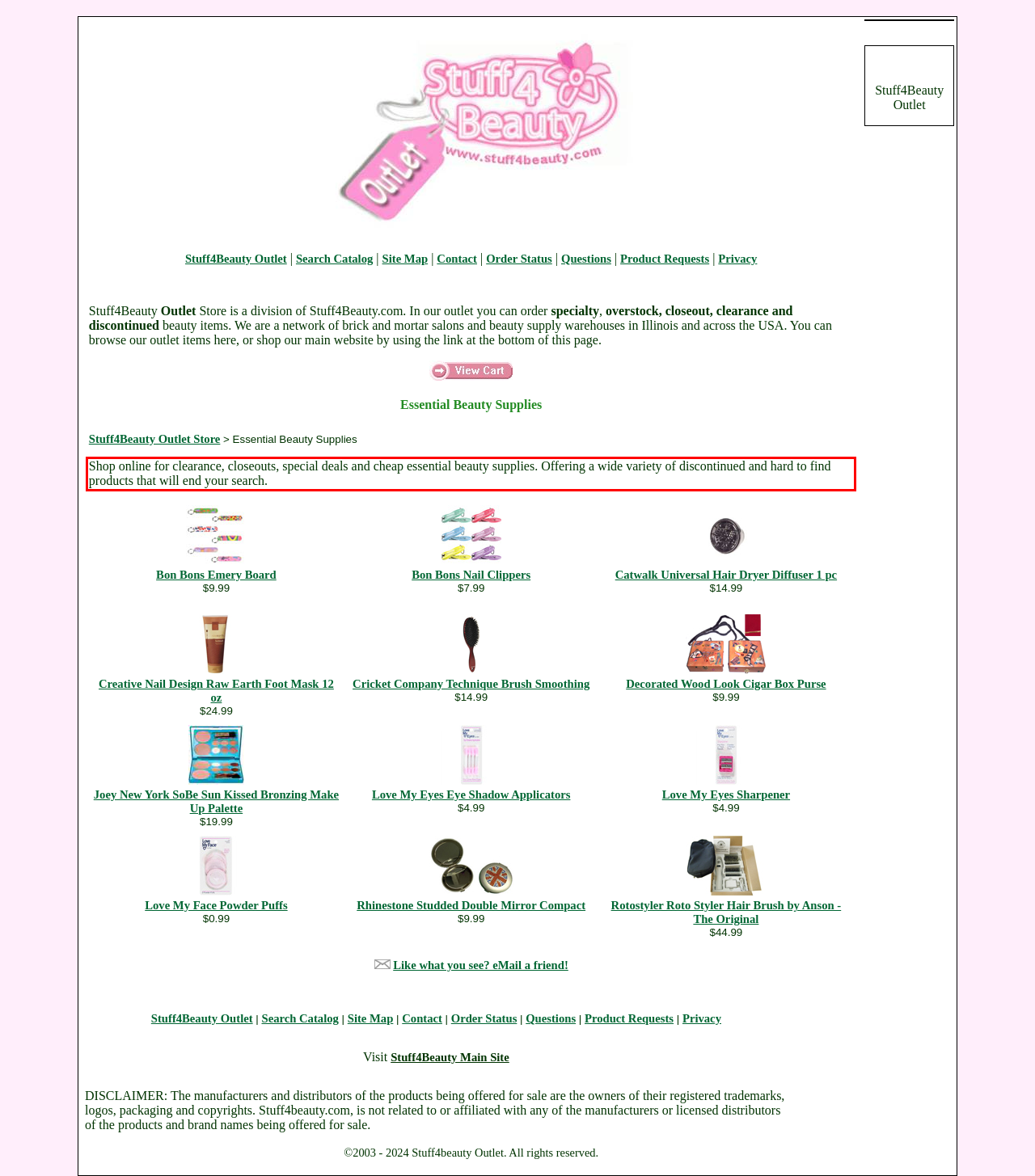You have a screenshot of a webpage with a UI element highlighted by a red bounding box. Use OCR to obtain the text within this highlighted area.

Shop online for clearance, closeouts, special deals and cheap essential beauty supplies. Offering a wide variety of discontinued and hard to find products that will end your search.